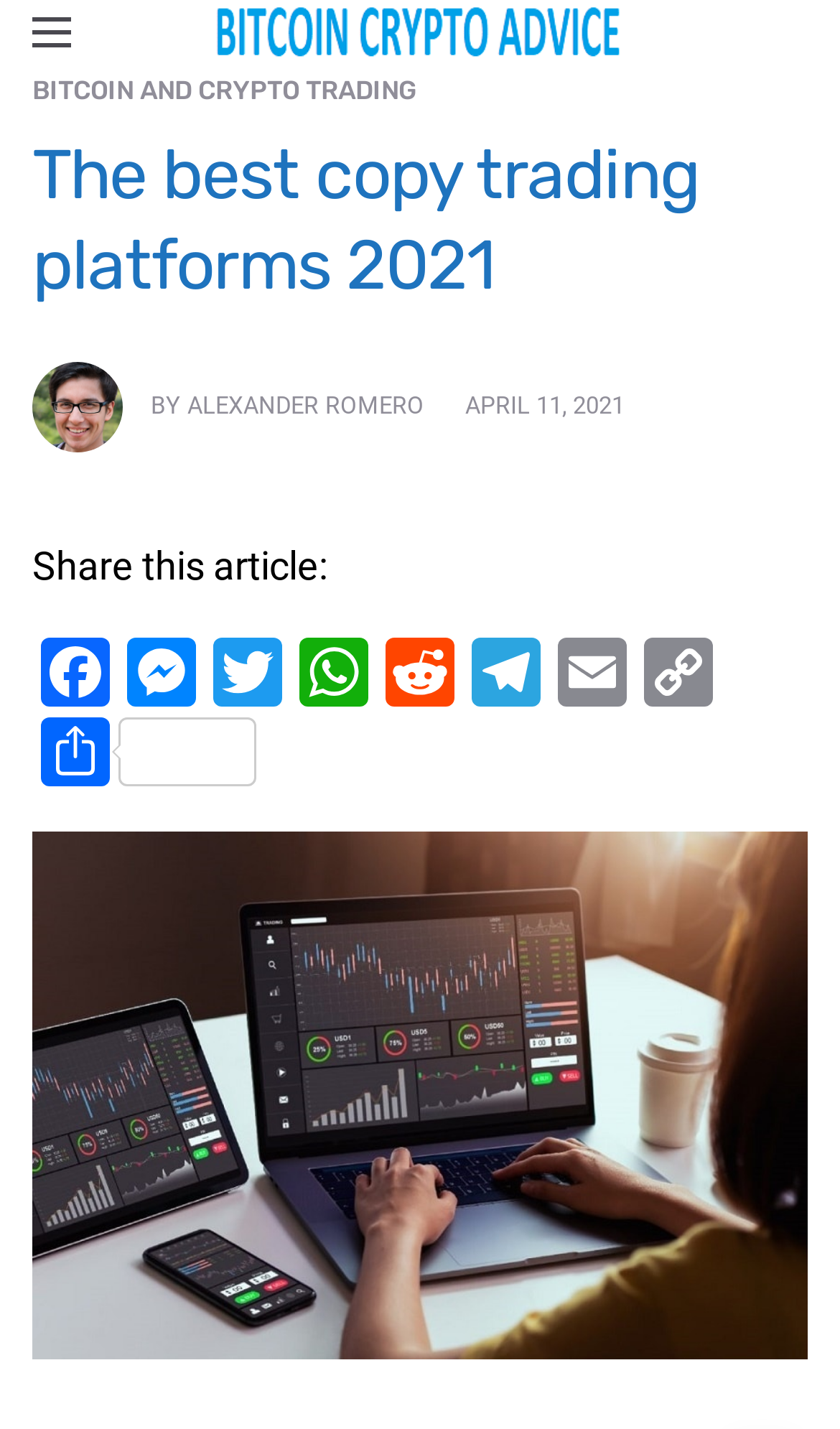Can you pinpoint the bounding box coordinates for the clickable element required for this instruction: "View the best crypto copy trading platforms 2021 image"? The coordinates should be four float numbers between 0 and 1, i.e., [left, top, right, bottom].

[0.038, 0.581, 0.962, 0.951]